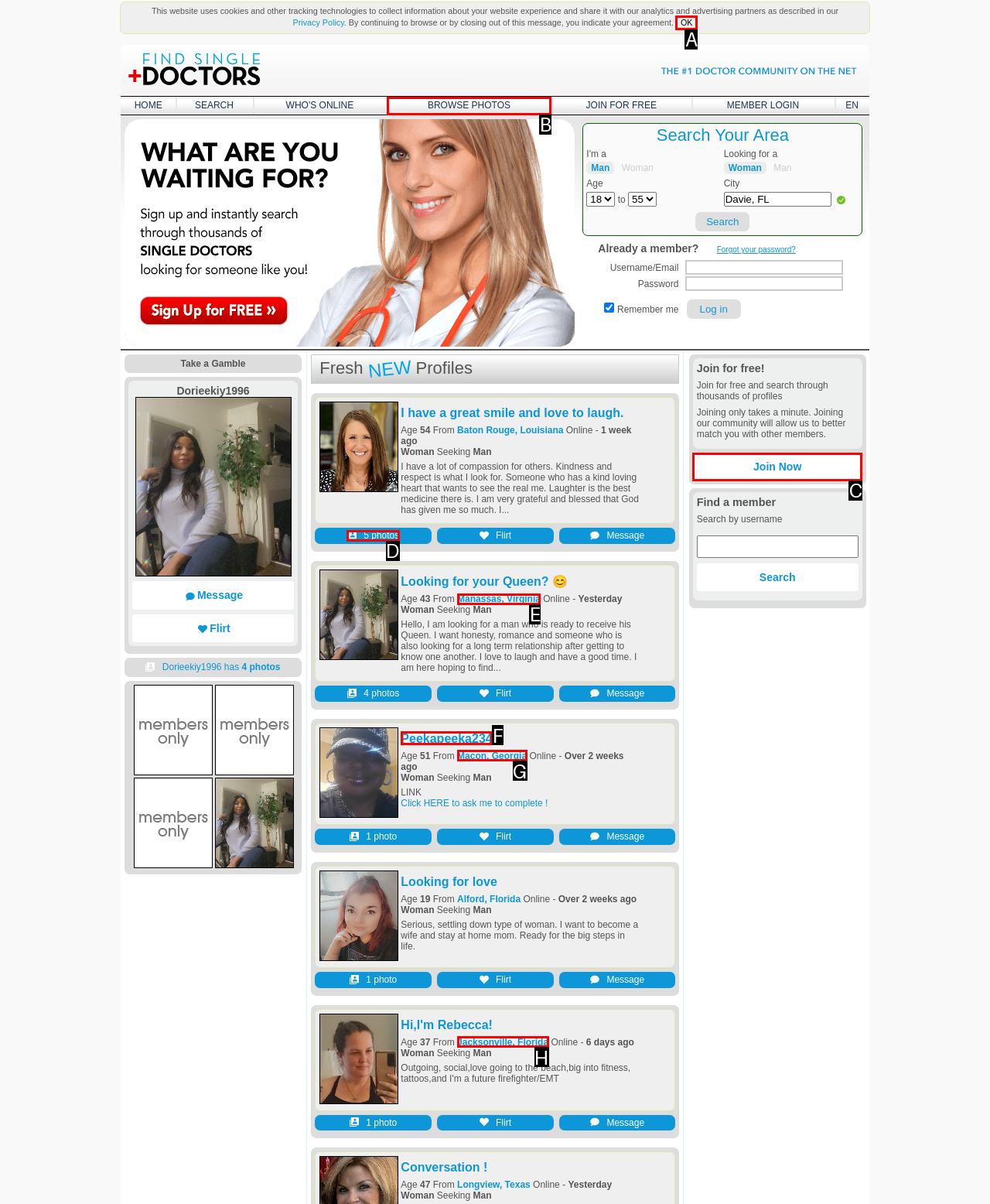Determine which option matches the element description: OK
Answer using the letter of the correct option.

A